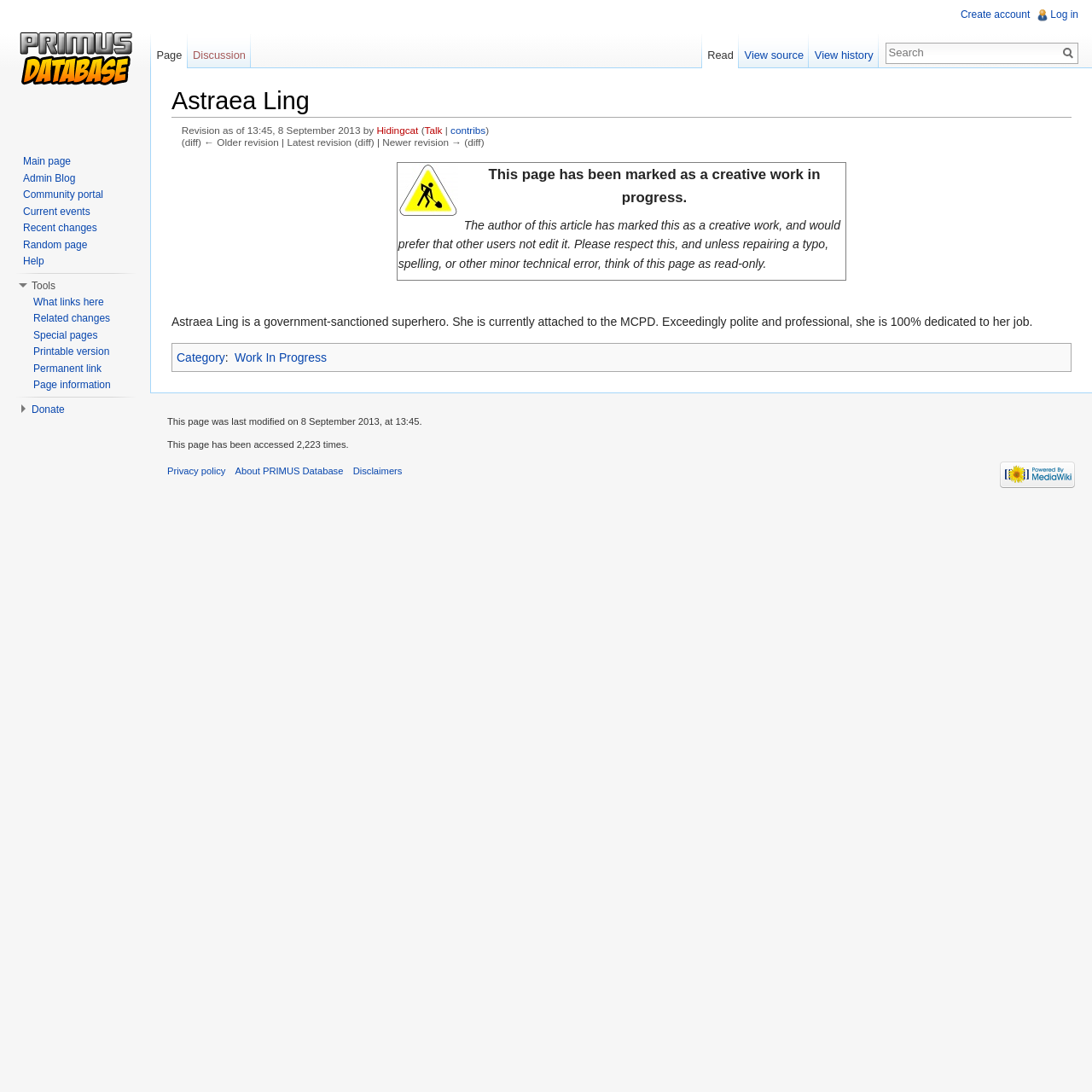Pinpoint the bounding box coordinates of the element that must be clicked to accomplish the following instruction: "View page history". The coordinates should be in the format of four float numbers between 0 and 1, i.e., [left, top, right, bottom].

[0.741, 0.031, 0.805, 0.063]